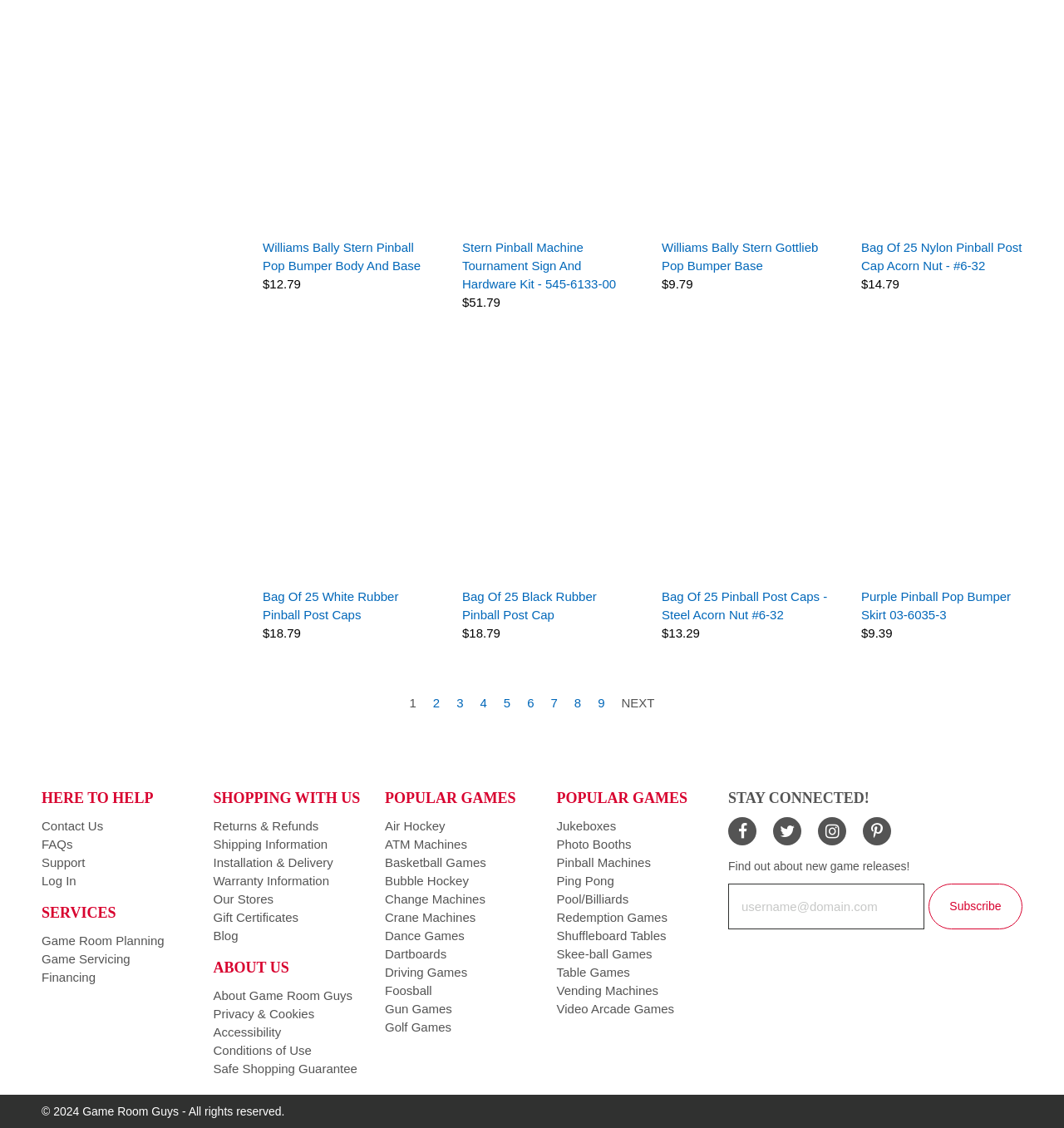What type of games are listed under 'POPULAR GAMES'?
Answer the question with a detailed explanation, including all necessary information.

The 'POPULAR GAMES' section lists various types of arcade games, including Air Hockey, ATM Machines, Basketball Games, and more.